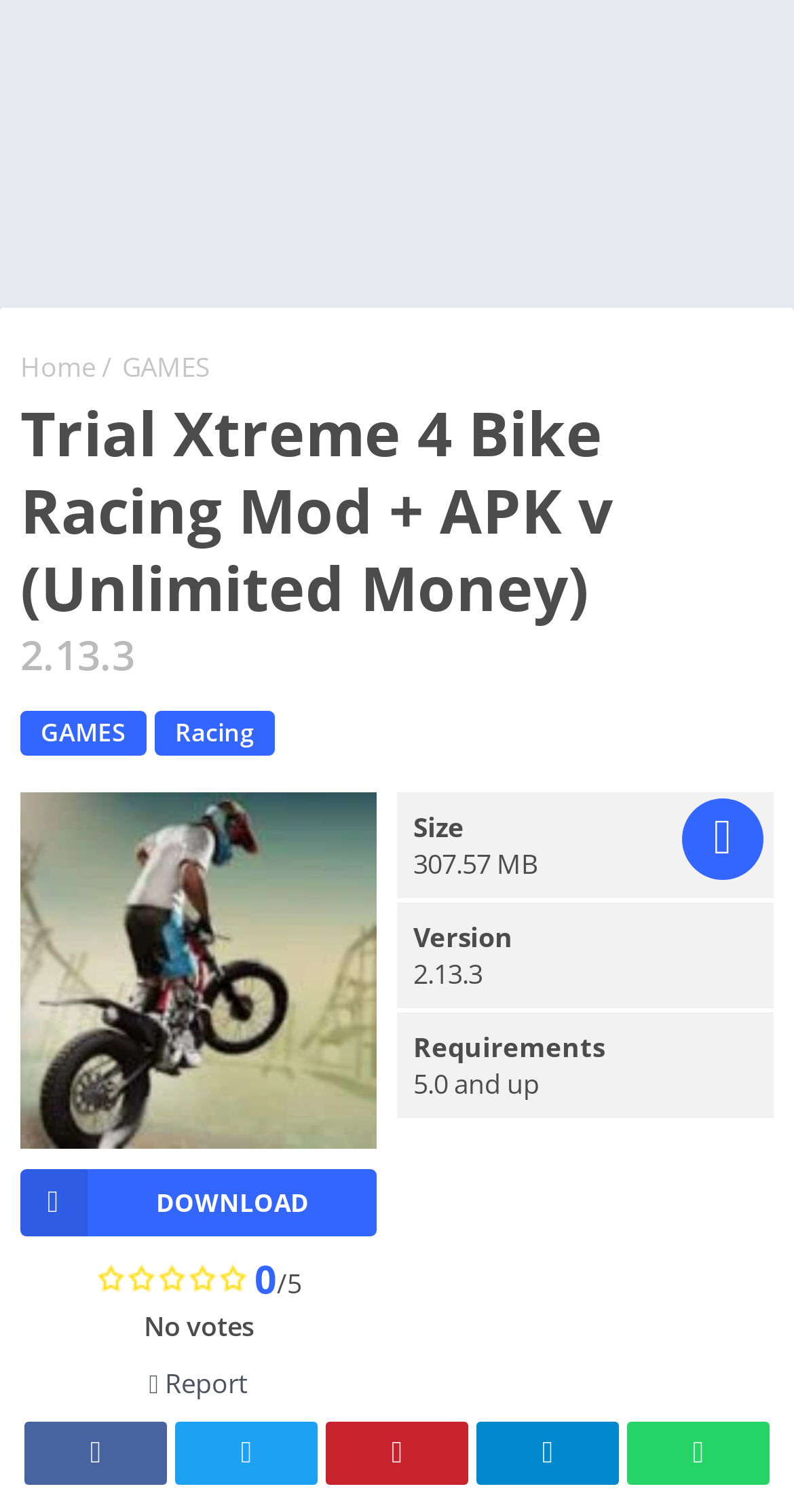Using the provided element description, identify the bounding box coordinates as (top-left x, top-left y, bottom-right x, bottom-right y). Ensure all values are between 0 and 1. Description: Telegram

[0.6, 0.94, 0.779, 0.982]